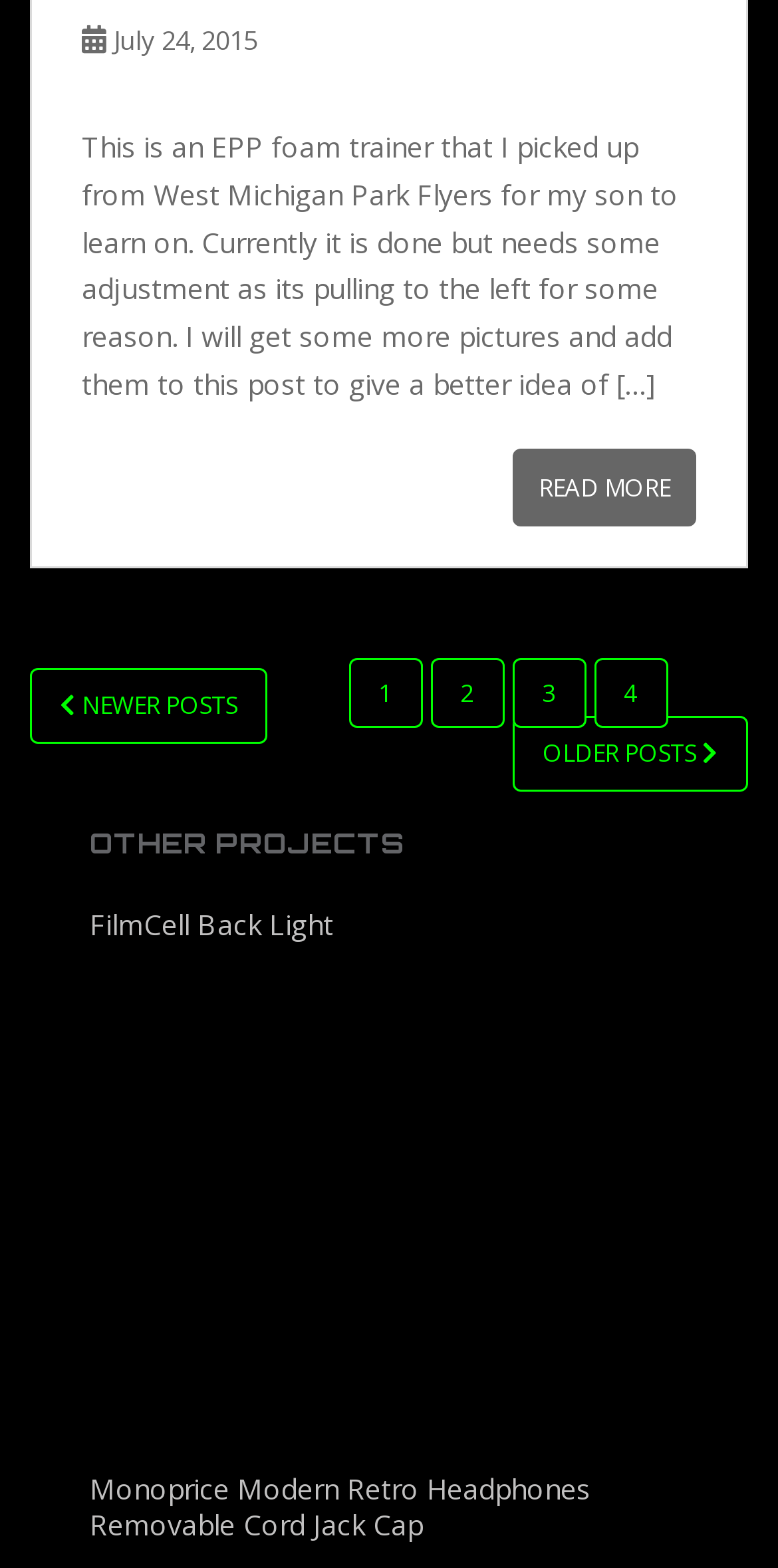From the details in the image, provide a thorough response to the question: What is the text of the blog post?

The text of the blog post can be found in the main content area, where it starts with 'This is an EPP foam trainer that I picked up from West Michigan Park Flyers for my son to learn on...'.